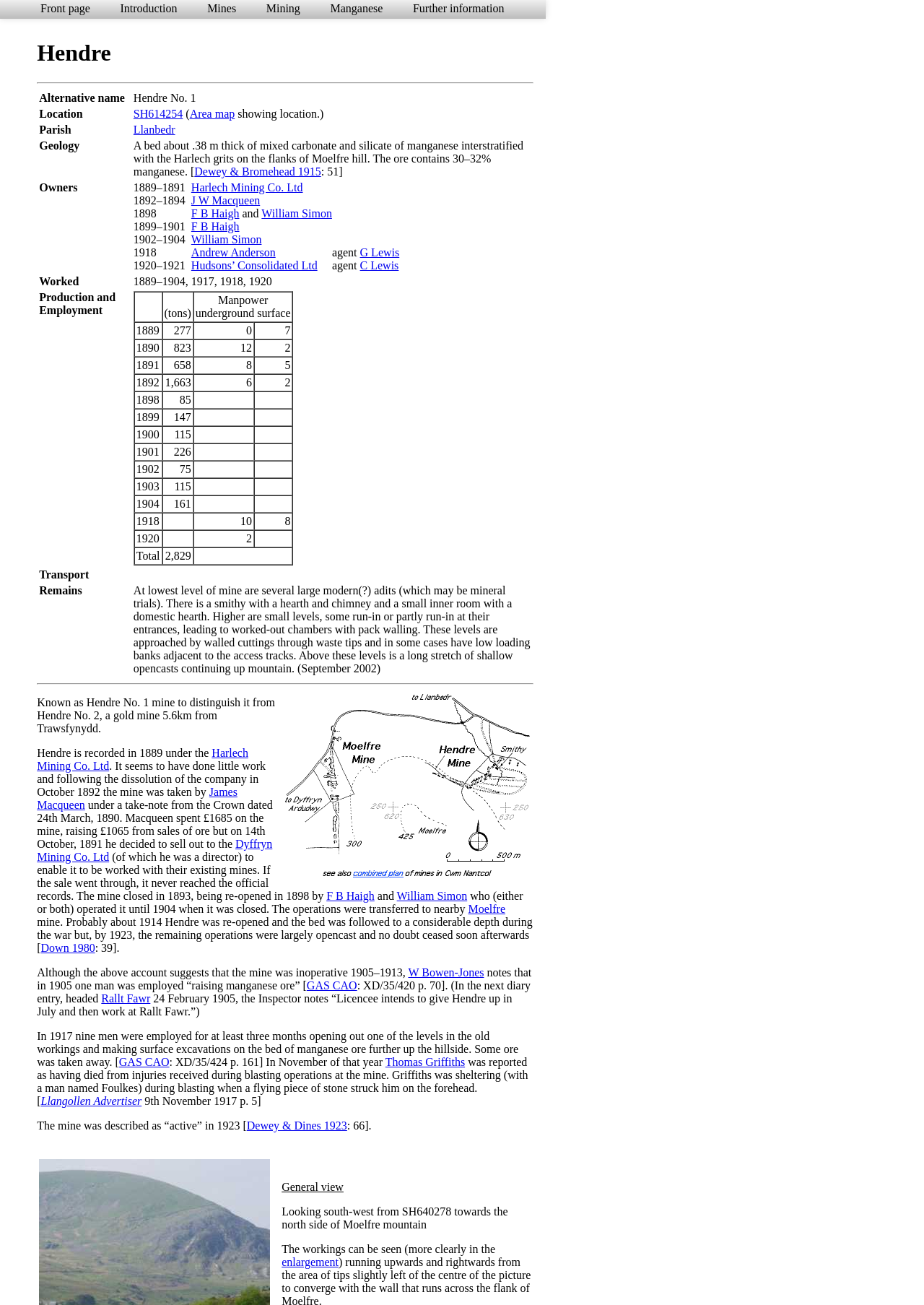Please mark the bounding box coordinates of the area that should be clicked to carry out the instruction: "View information about Hendre No. 1".

[0.144, 0.07, 0.576, 0.081]